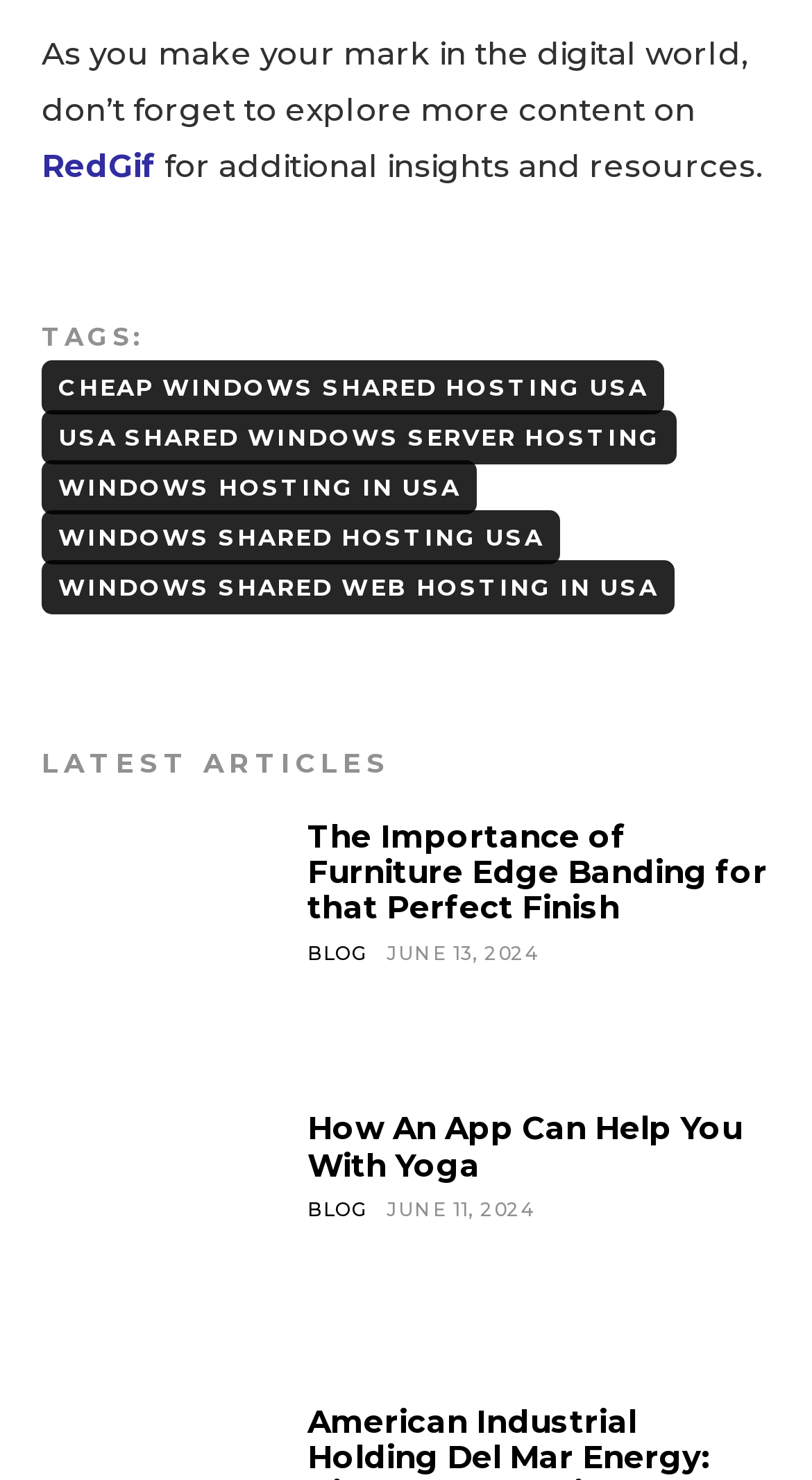Identify and provide the bounding box for the element described by: "Blog".

[0.378, 0.634, 0.453, 0.652]